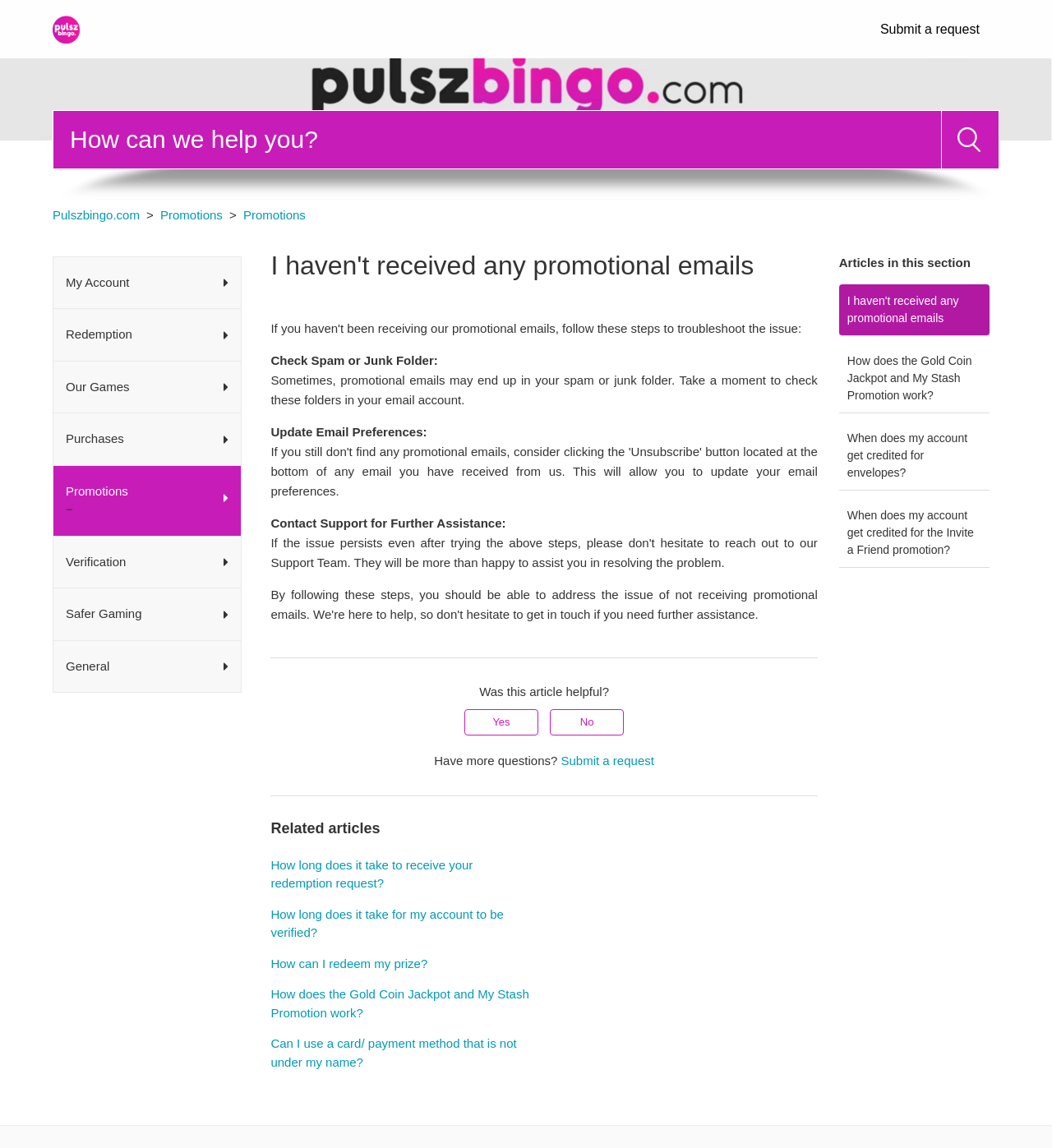Find the bounding box coordinates of the element to click in order to complete this instruction: "Read the article 'Electronic Vs. Mechanical Locks: Pros And Cons : Which Lock is Best for Your Security Needs?'". The bounding box coordinates must be four float numbers between 0 and 1, denoted as [left, top, right, bottom].

None